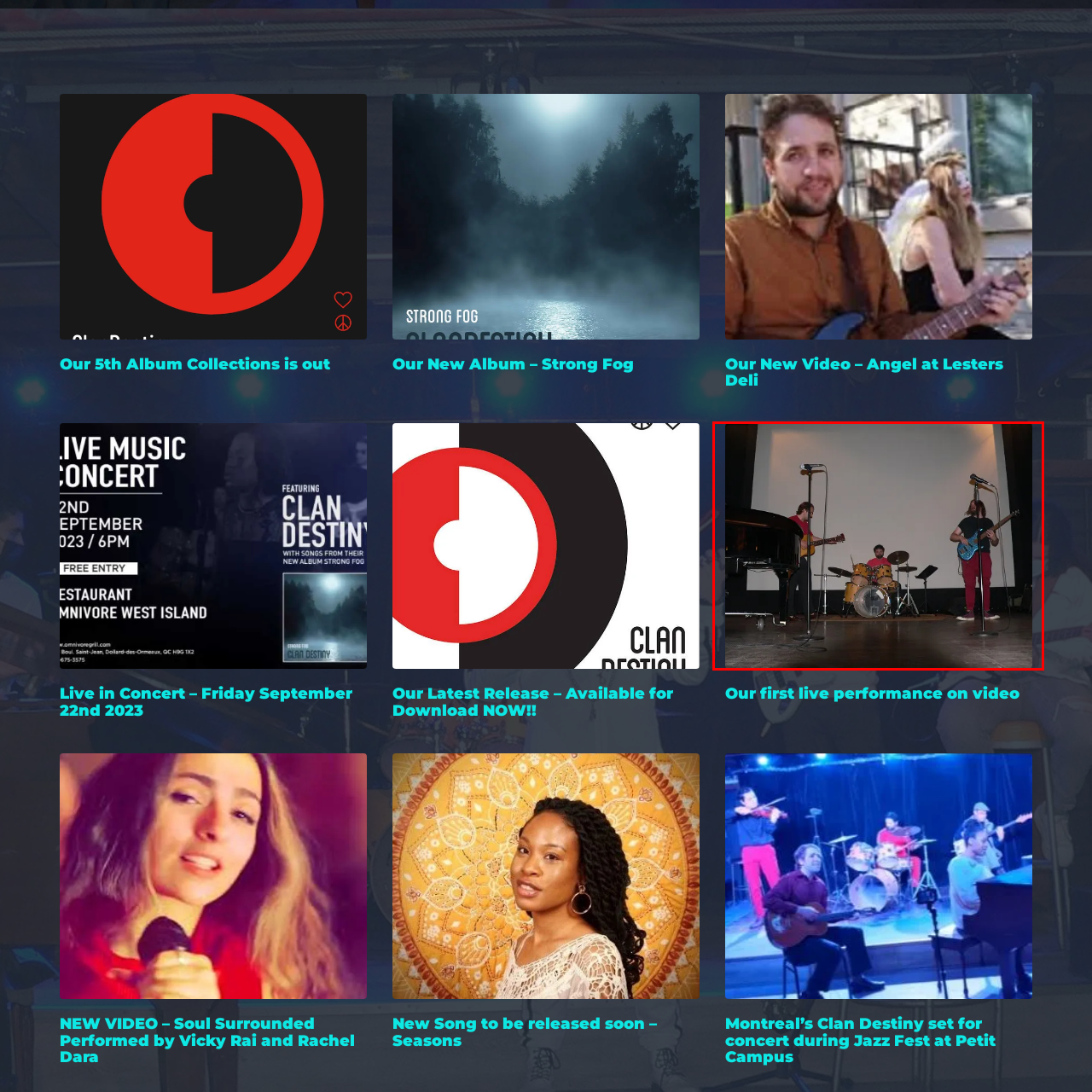Provide a comprehensive description of the image highlighted by the red bounding box.

The image captures a vibrant moment from a live performance, showcasing a trio of musicians on stage. The setting features a grand piano on the left, where a guitarist in a red shirt strums away, bringing energy to the act. At the center, a drummer, who is partially turned away from the camera, appears focused on keeping the rhythm, surrounded by classic yellow drum equipment. On the right, a bassist dressed in a blue shirt and red pants contributes harmoniously, holding a striking blue bass guitar. The backdrop is minimalistic, highlighting the musicians against a dimly lit stage that emphasizes their performance. This scene is part of a live shoot aptly titled "Live shoot at the Rialto!" showcasing the band’s first live performance recorded on video.